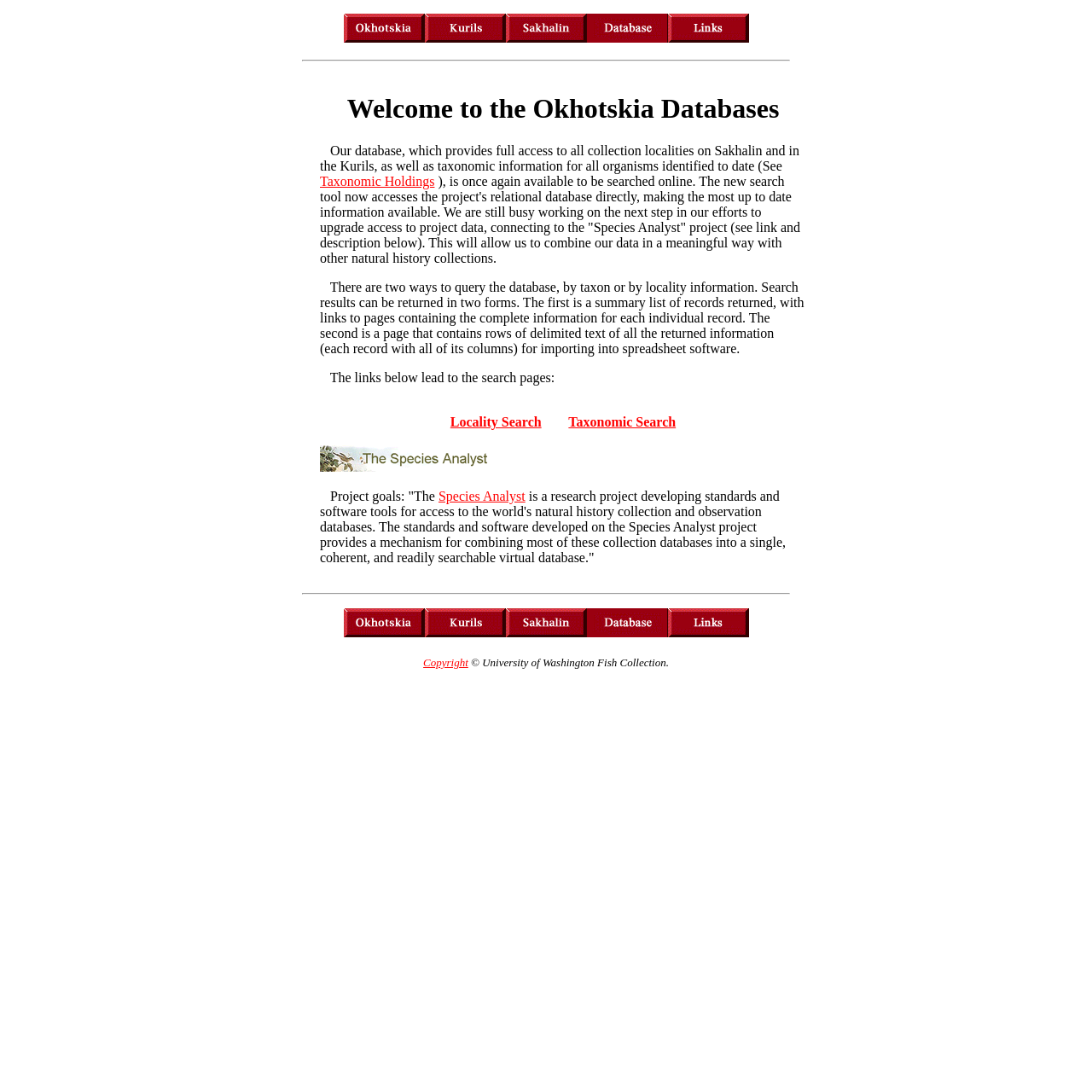Who owns the copyright of the webpage?
Refer to the image and provide a thorough answer to the question.

The copyright information is mentioned at the bottom of the webpage, which states 'Copyright © University of Washington Fish Collection'.